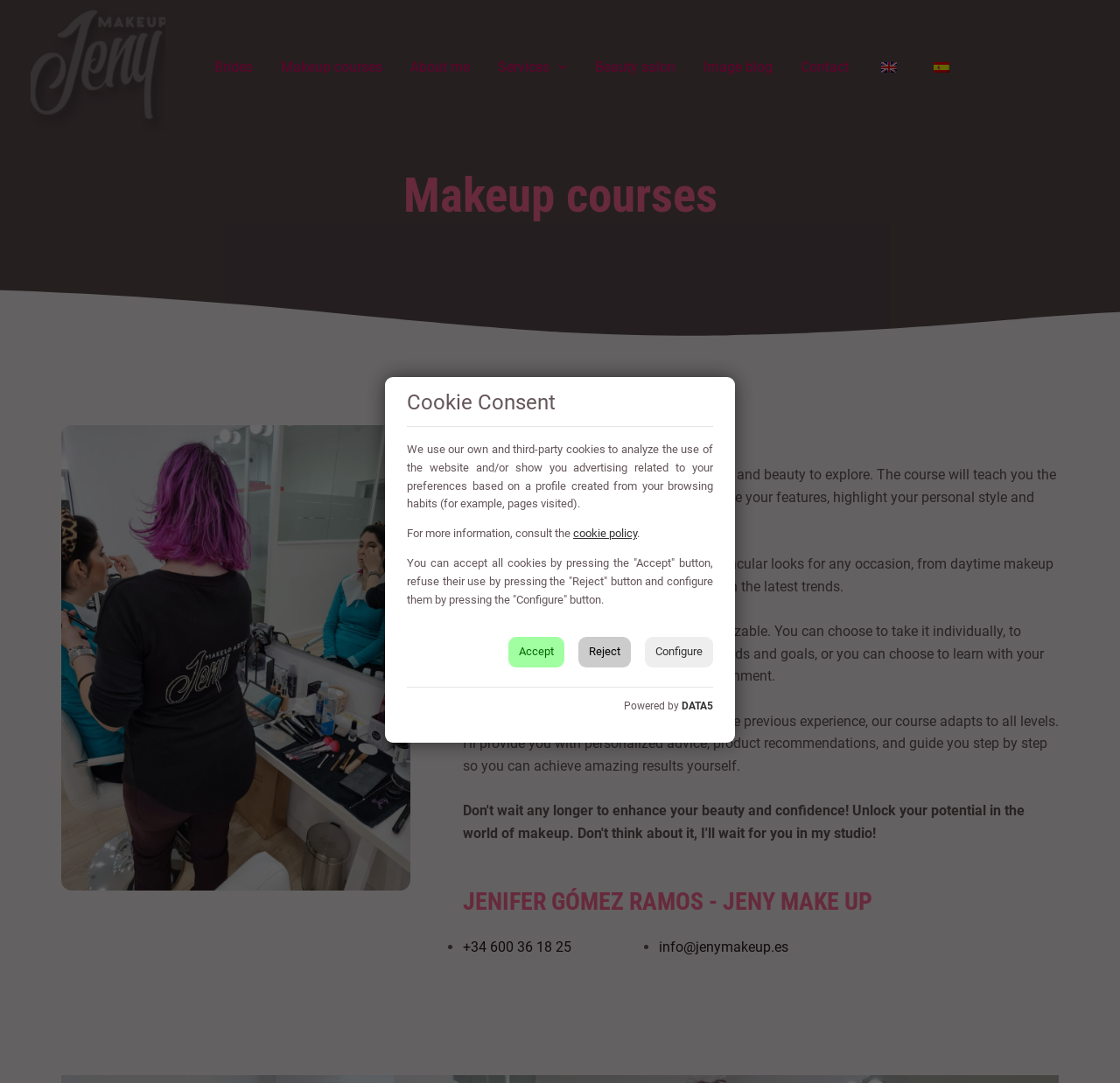Explain the features and main sections of the webpage comprehensively.

The webpage is about Jeny Makeup, a makeup artist and educator, offering courses and services related to makeup. At the top left, there is a logo image of Jeny Makeup, accompanied by a link to the website's homepage. Next to it, there is a navigation menu with links to various sections, including "Brides", "Makeup courses", "About me", "Services", "Beauty salon", "Image blog", "Contact", and language options.

Below the navigation menu, there is a prominent heading "Makeup courses" followed by a brief introduction to the course, which teaches professional techniques to enhance one's features and personal style. The text is divided into three paragraphs, each describing the benefits of the course, including the ability to create spectacular looks for any occasion and the option to customize the course to individual needs.

Further down, there is a section dedicated to Jenifer Gómez Ramos, the founder of Jeny Makeup, with her contact information, including phone number and email address. 

At the bottom of the page, there is a notice about cookie consent, explaining how the website uses cookies to analyze user behavior and show targeted advertising. Users are given the option to accept, reject, or configure cookies. Finally, there is a "Powered by" section with a link to DATA5.